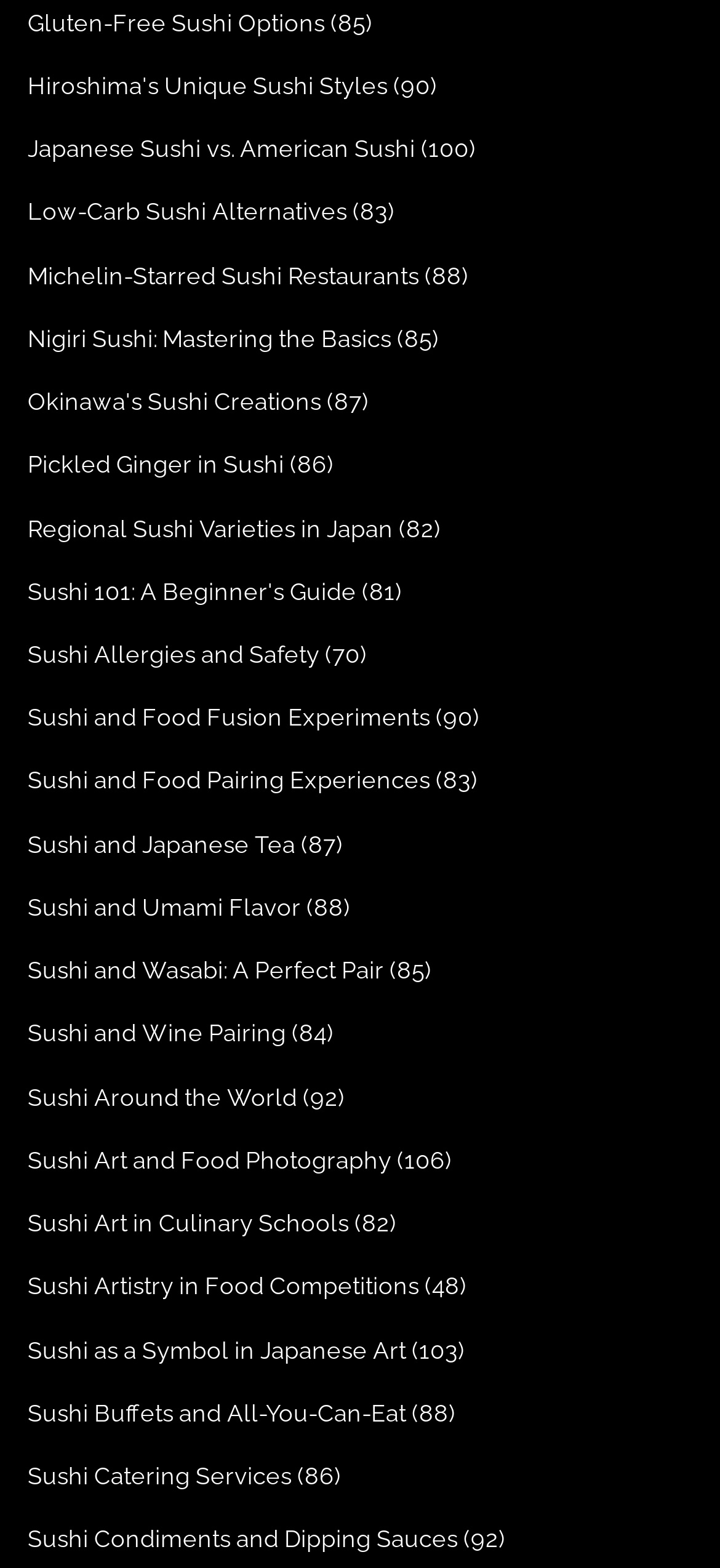Determine the bounding box coordinates for the area that should be clicked to carry out the following instruction: "Learn about Sushi 101: A Beginner's Guide".

[0.038, 0.368, 0.495, 0.386]